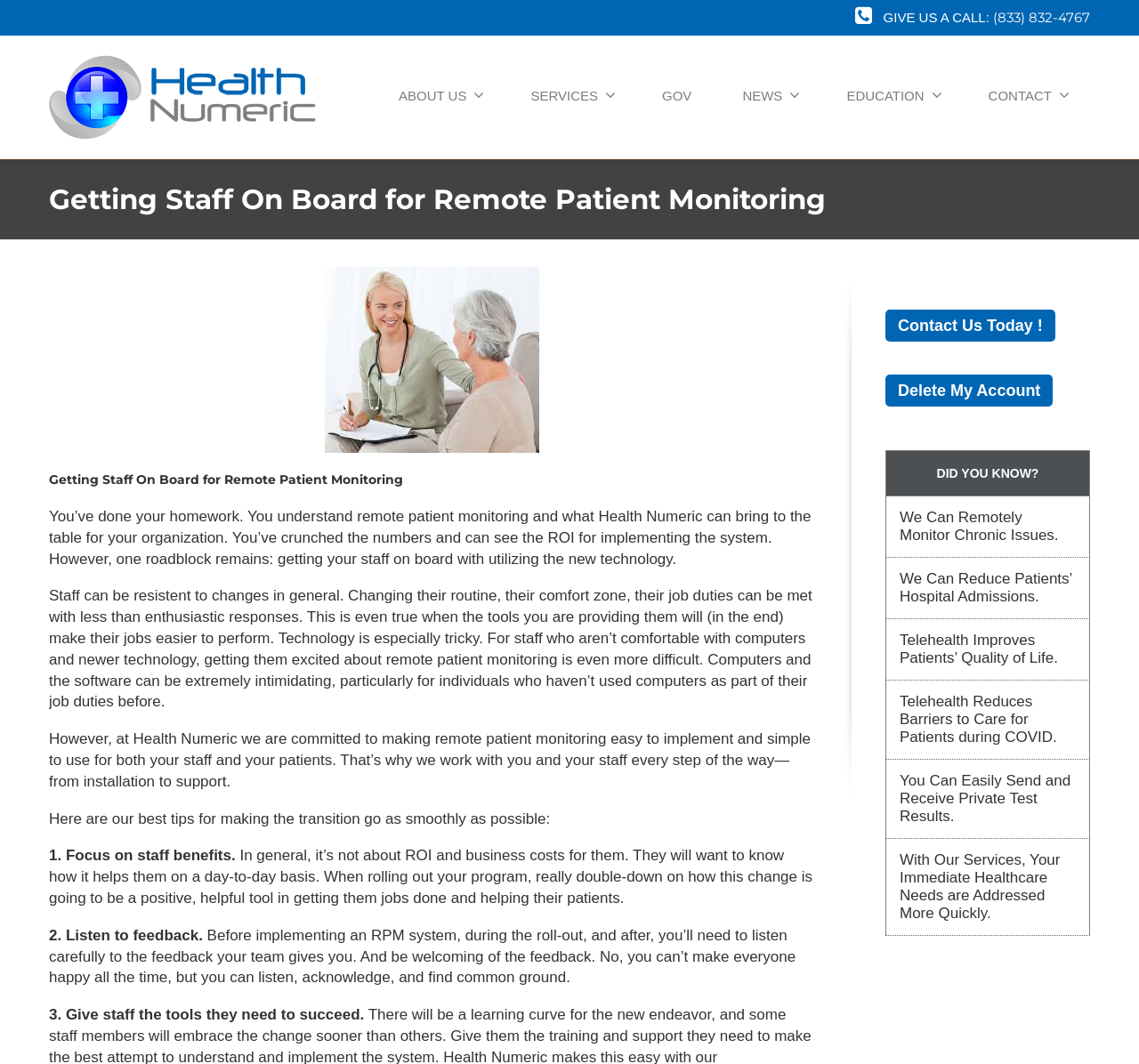Please provide the bounding box coordinates in the format (top-left x, top-left y, bottom-right x, bottom-right y). Remember, all values are floating point numbers between 0 and 1. What is the bounding box coordinate of the region described as: Contact Us Today !

[0.777, 0.298, 0.926, 0.314]